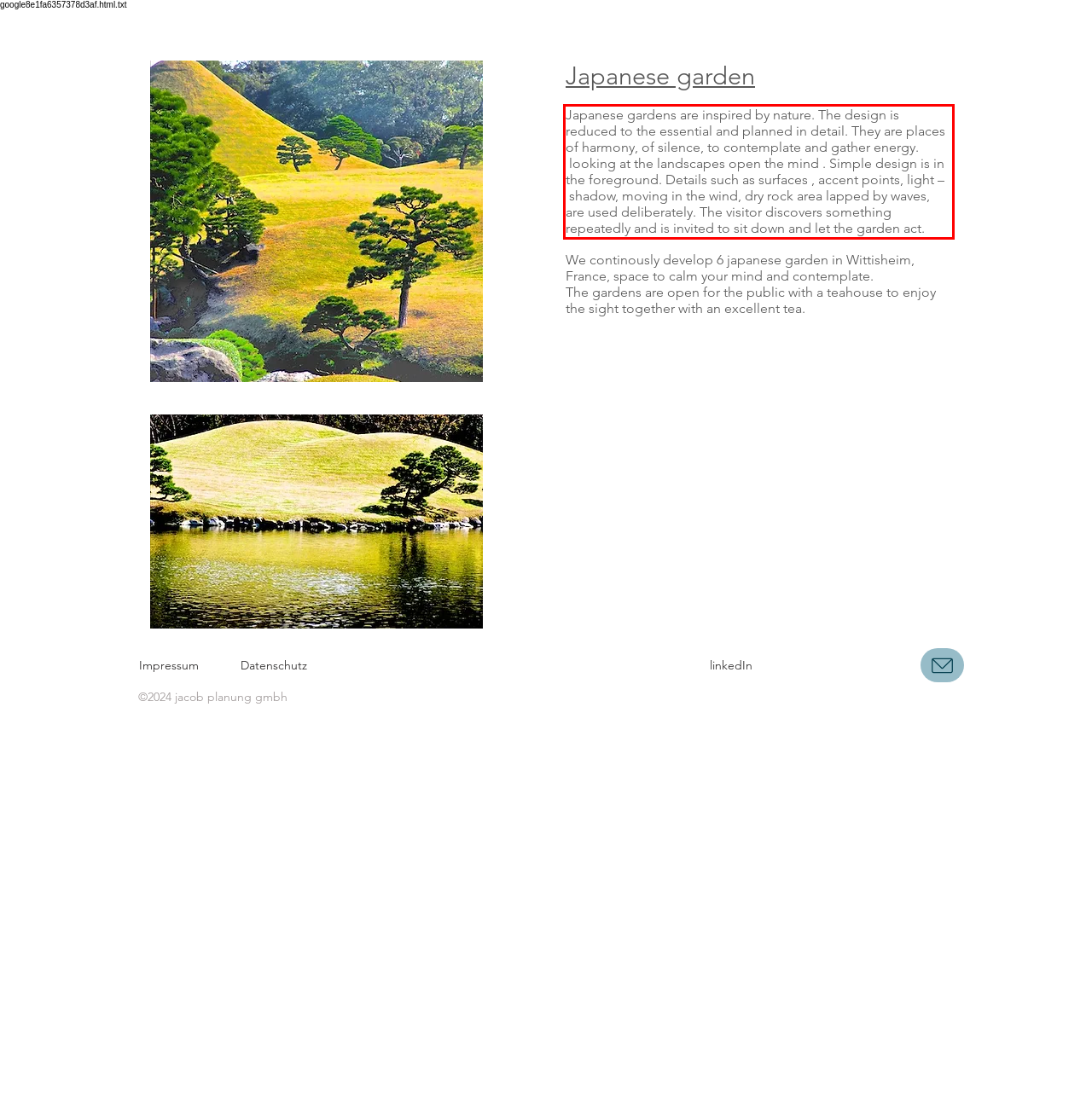Examine the webpage screenshot and use OCR to recognize and output the text within the red bounding box.

Japanese gardens are inspired by nature. The design is reduced to the essential and planned in detail. They are places of harmony, of silence, to contemplate and gather energy. looking at the landscapes open the mind . Simple design is in the foreground. Details such as surfaces , accent points, light – shadow, moving in the wind, dry rock area lapped by waves, are used deliberately. The visitor discovers something repeatedly and is invited to sit down and let the garden act.